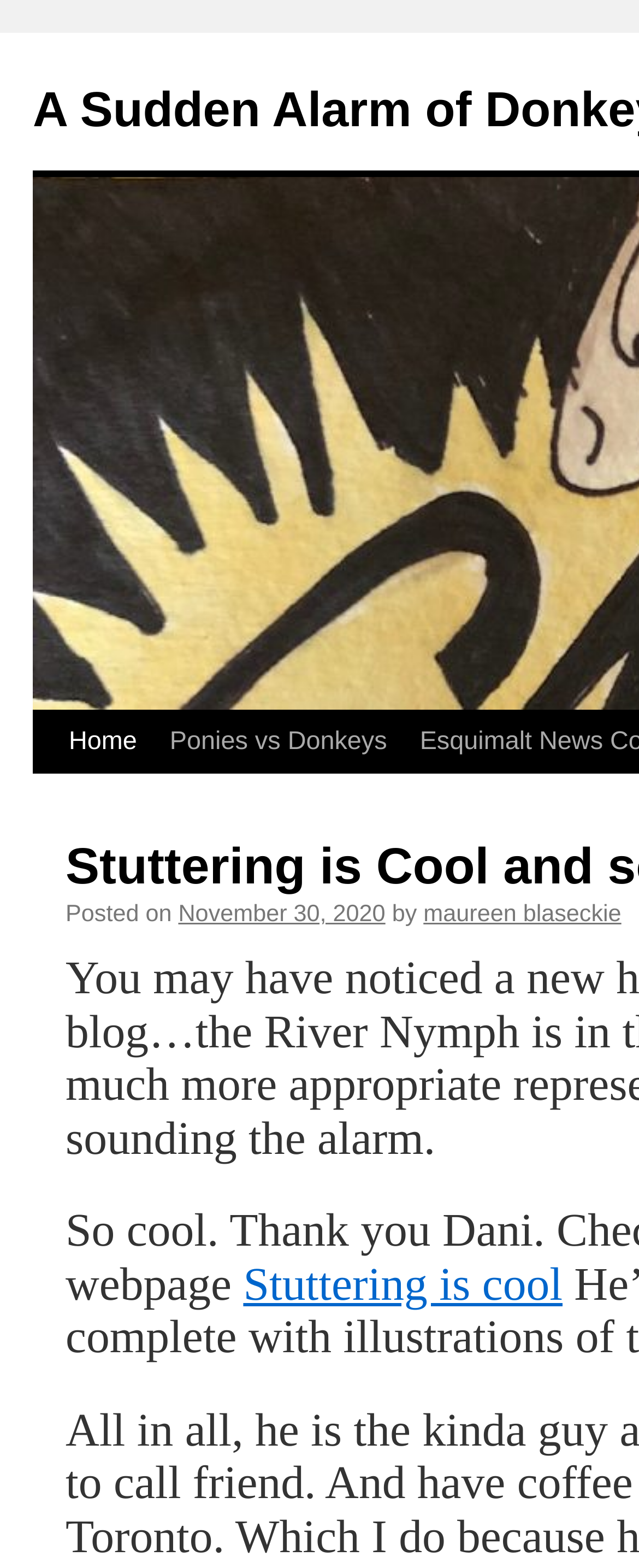Present a detailed account of what is displayed on the webpage.

The webpage appears to be a blog post titled "A Sudden Alarm of Donkeys | I won't be trespassed upon. I won't allow it." At the top left, there is a "Skip to content" link, followed by a navigation menu with links to "Home" and "Ponies vs Donkeys".

Below the navigation menu, there is a section with metadata about the post. It includes a "Posted on" label, followed by the date "November 30, 2020", and then a "by" label, followed by the author's name, "maureen blaseckie".

Further down the page, there is a prominent link that reads "Stuttering is cool". This link is positioned roughly in the middle of the page, slightly above the bottom half.